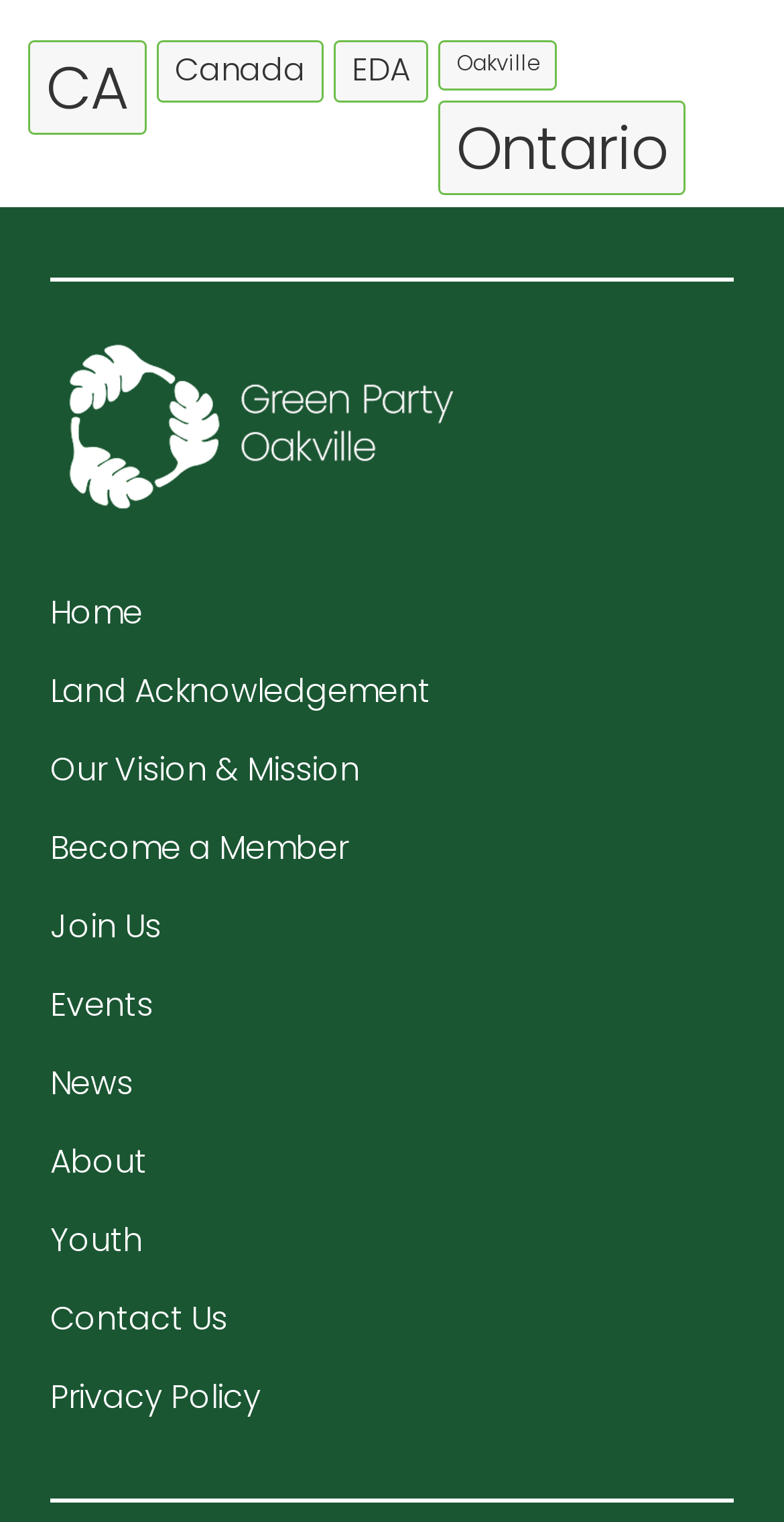Locate the bounding box coordinates of the element that should be clicked to execute the following instruction: "Contact Us".

[0.064, 0.842, 0.936, 0.893]